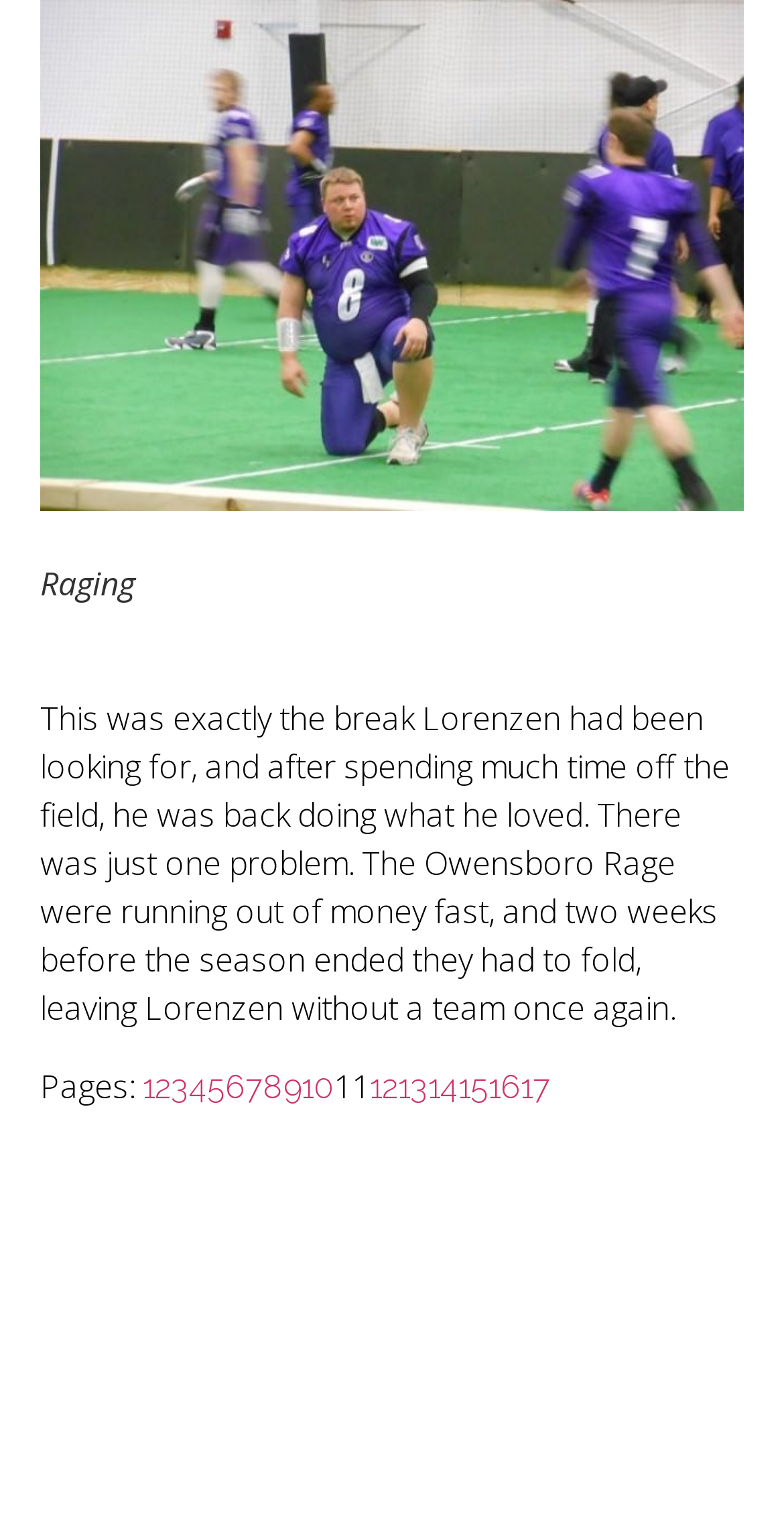From the details in the image, provide a thorough response to the question: What is the context of the story on this webpage?

The webpage mentions a team, a player, and a season, indicating that the context of the story is related to sports.